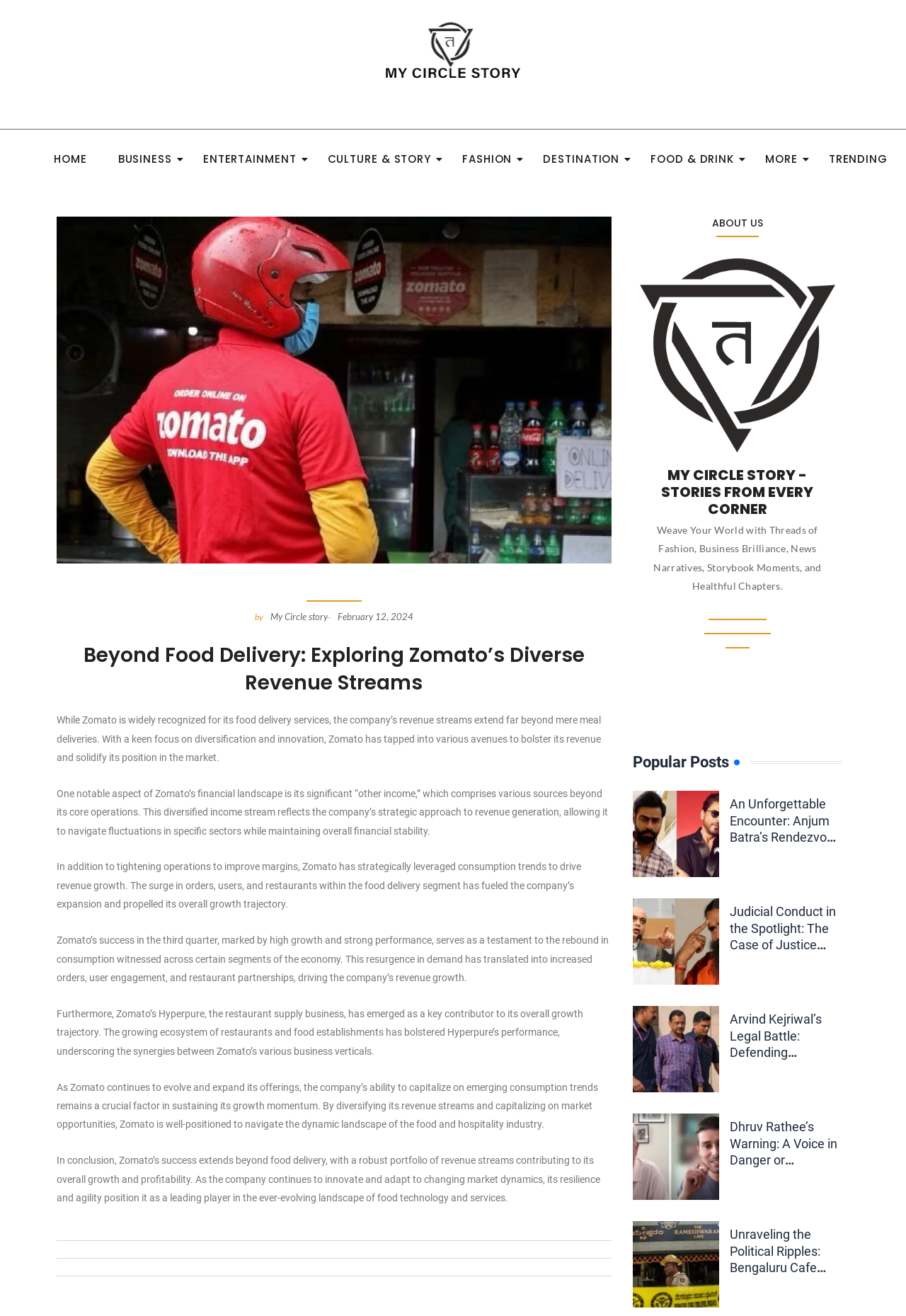Given the element description: "FOOD & DRINK", predict the bounding box coordinates of the UI element it refers to, using four float numbers between 0 and 1, i.e., [left, top, right, bottom].

[0.709, 0.11, 0.82, 0.133]